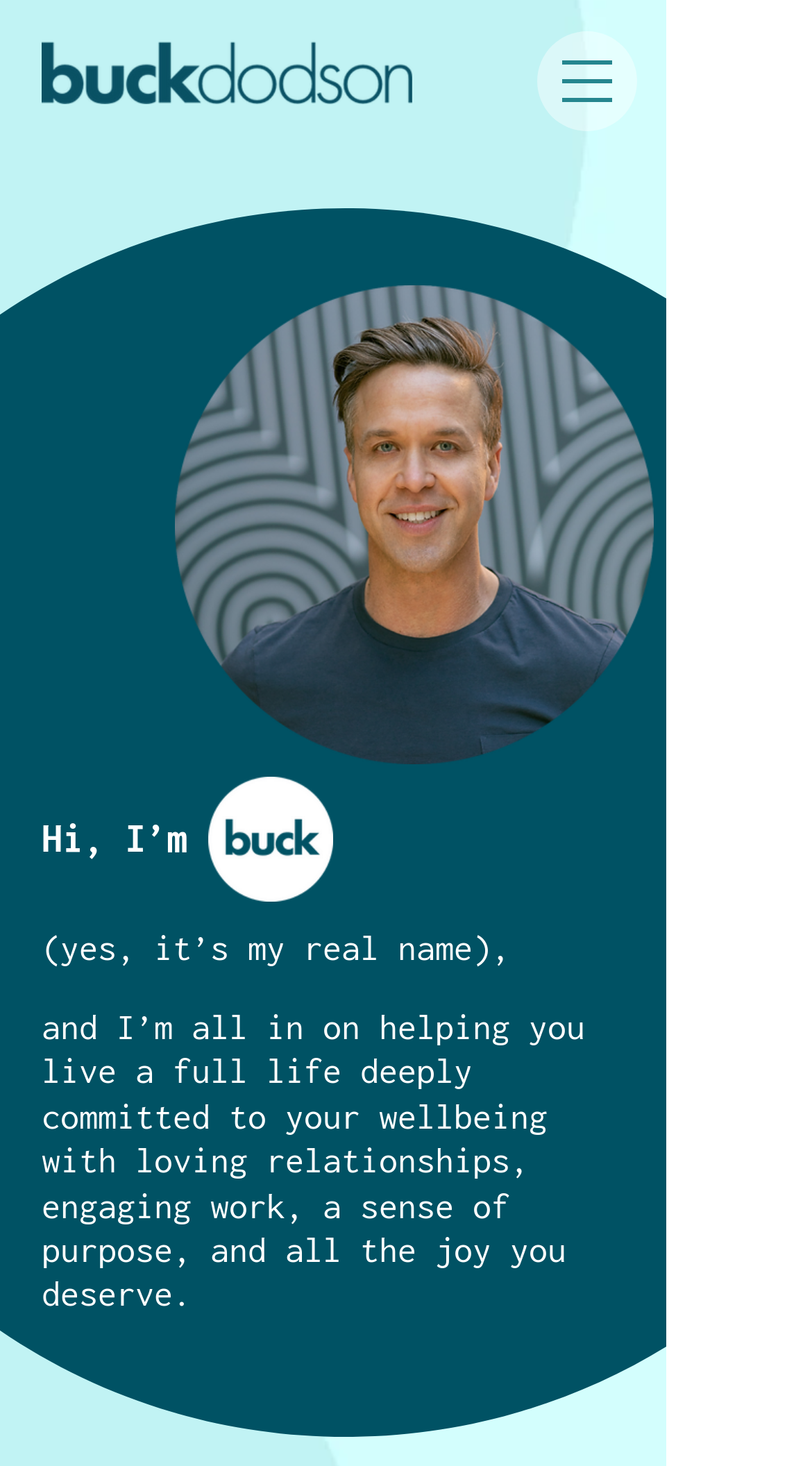Provide an in-depth caption for the webpage.

The webpage is about Buck Dodson, with a prominent logo of "buckdodson-logo-blue-938x163px-72dpi_edi" located at the top left corner of the page. Below the logo, there is a button to open a navigation menu, positioned at the top center of the page. 

On the top right side of the page, there is a large image of Buck Dodson, taking up most of the width. 

Below the image, there is a brief introduction to Buck Dodson, starting with "Hi, I’m" followed by "(yes, it’s my real name)". 

Next to the introduction, there is a smaller image of Buck Dodson. 

The main content of the page is a paragraph of text that describes Buck Dodson's mission, which is to help people live a full life with wellbeing, loving relationships, engaging work, a sense of purpose, and joy. This text is located at the center of the page, spanning almost the entire width.